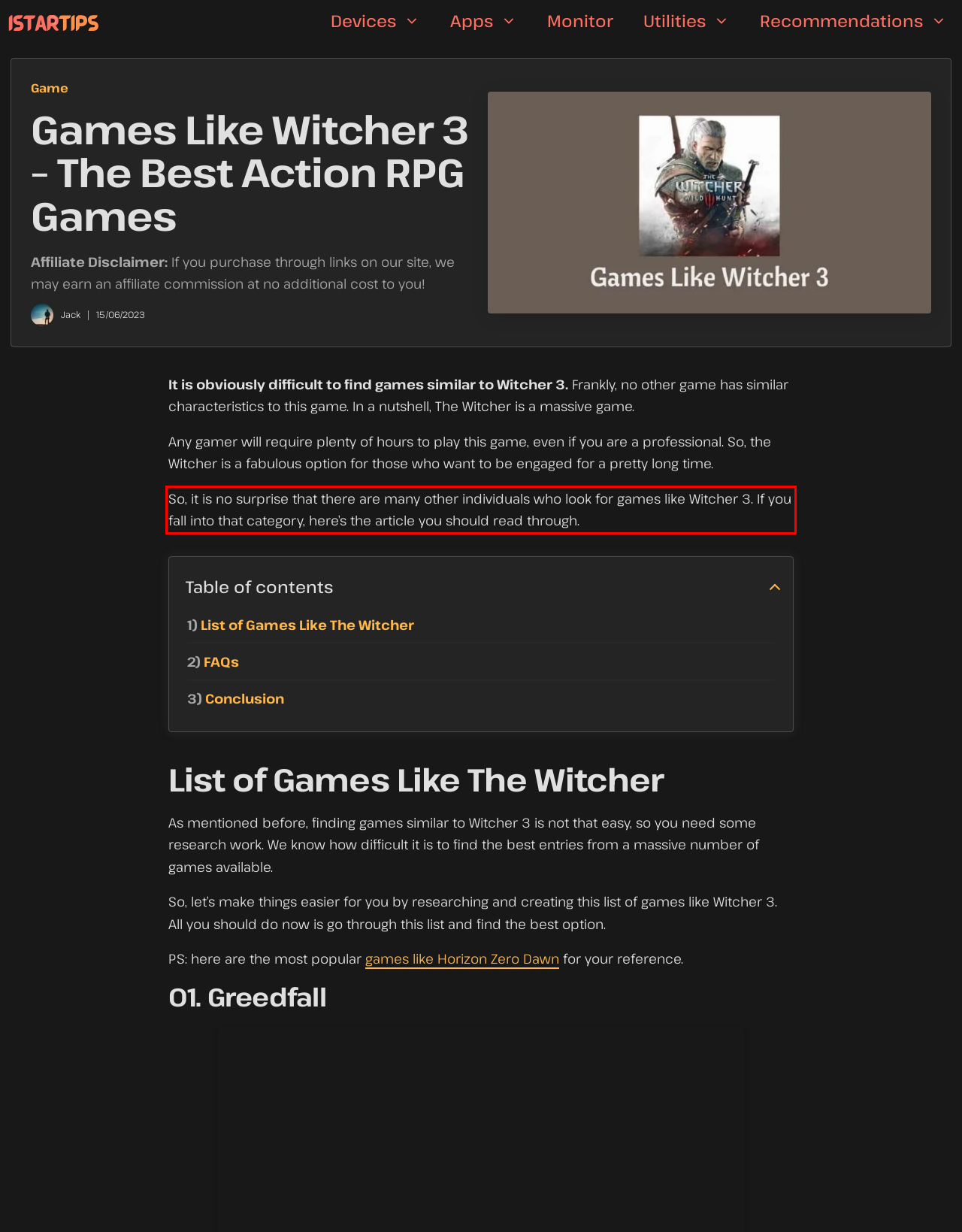Please look at the screenshot provided and find the red bounding box. Extract the text content contained within this bounding box.

So, it is no surprise that there are many other individuals who look for games like Witcher 3. If you fall into that category, here’s the article you should read through.